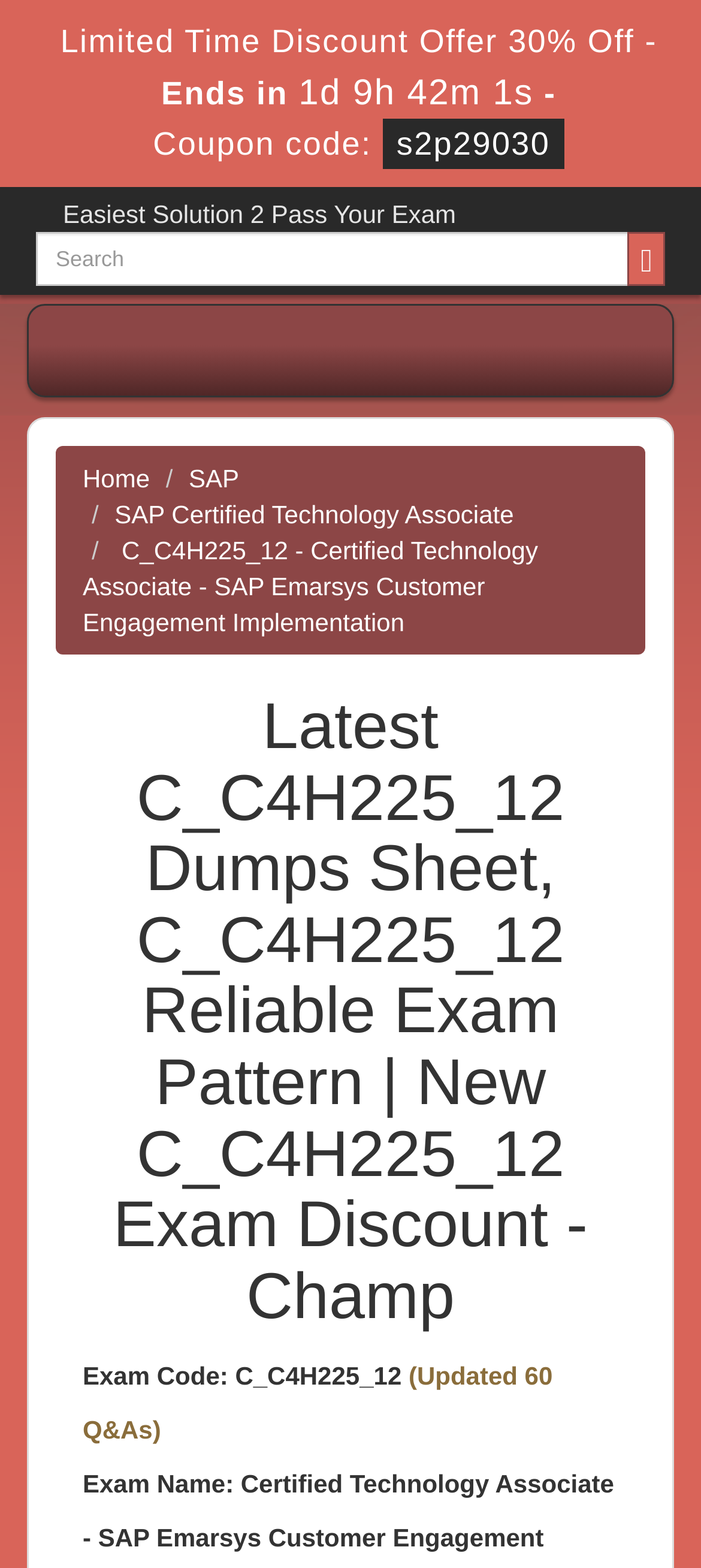Answer the question with a brief word or phrase:
What is the current discount offer?

30% Off